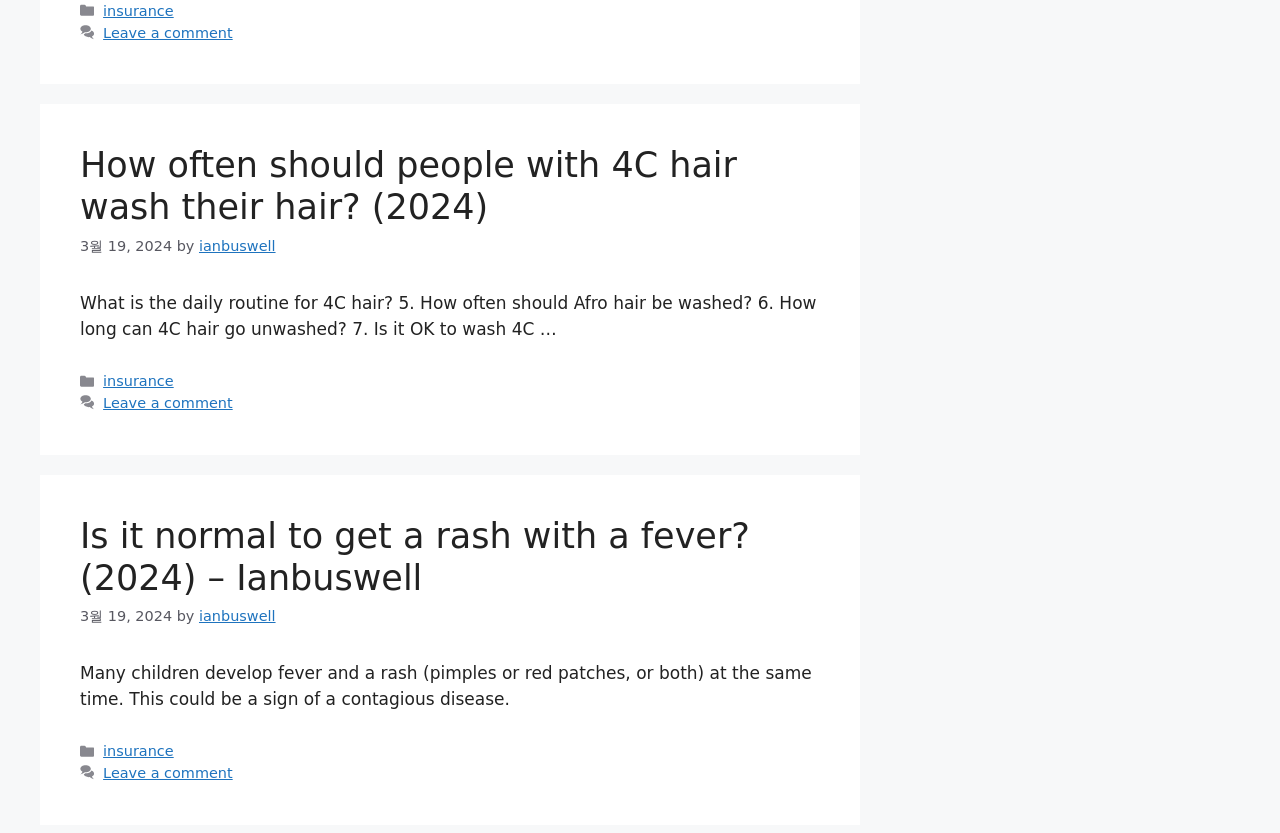Determine the bounding box coordinates of the clickable region to carry out the instruction: "Click on the 'insurance' link".

[0.081, 0.004, 0.136, 0.023]